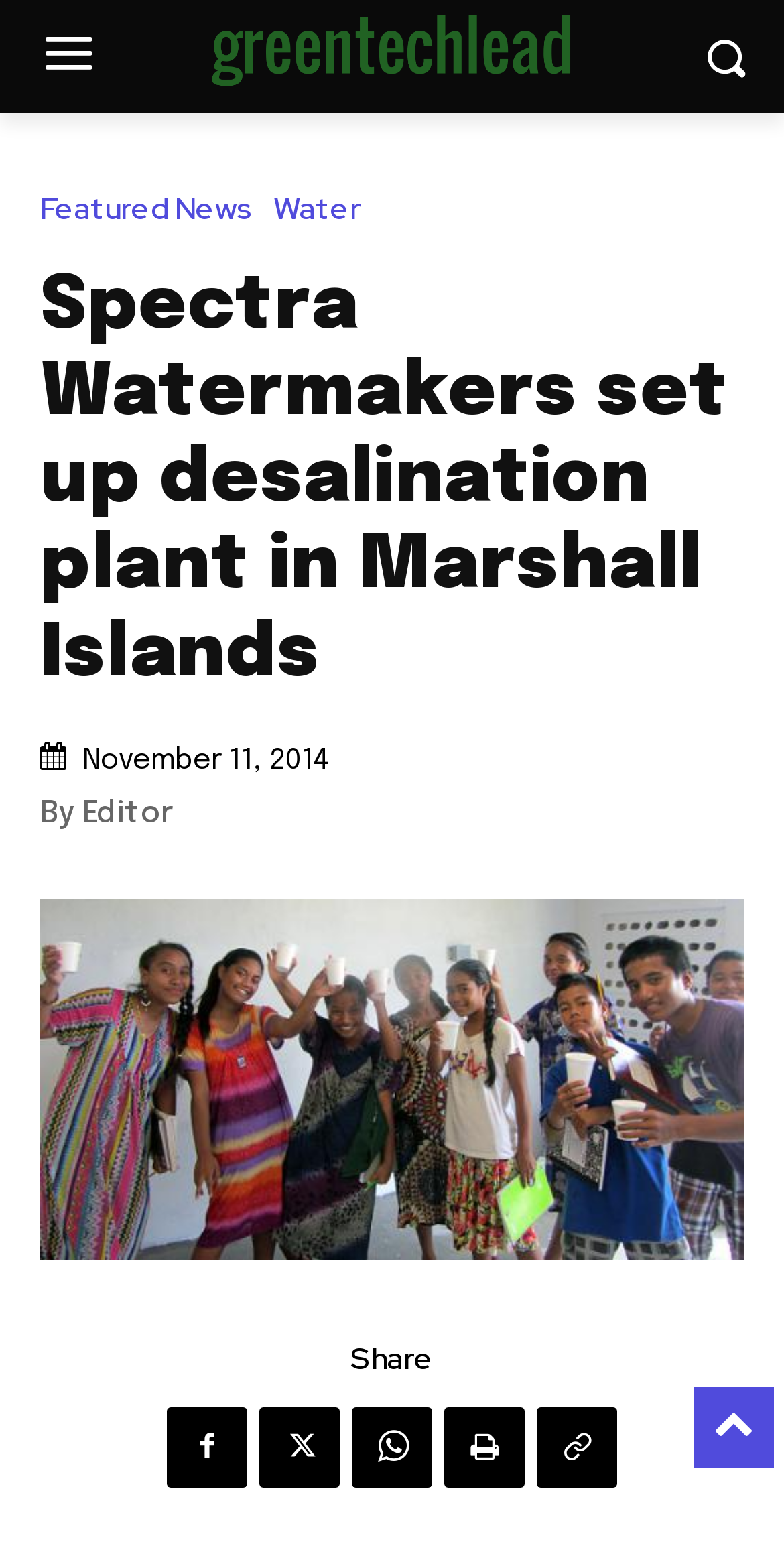Please identify the bounding box coordinates of the clickable area that will fulfill the following instruction: "Read the article". The coordinates should be in the format of four float numbers between 0 and 1, i.e., [left, top, right, bottom].

[0.051, 0.171, 0.949, 0.45]